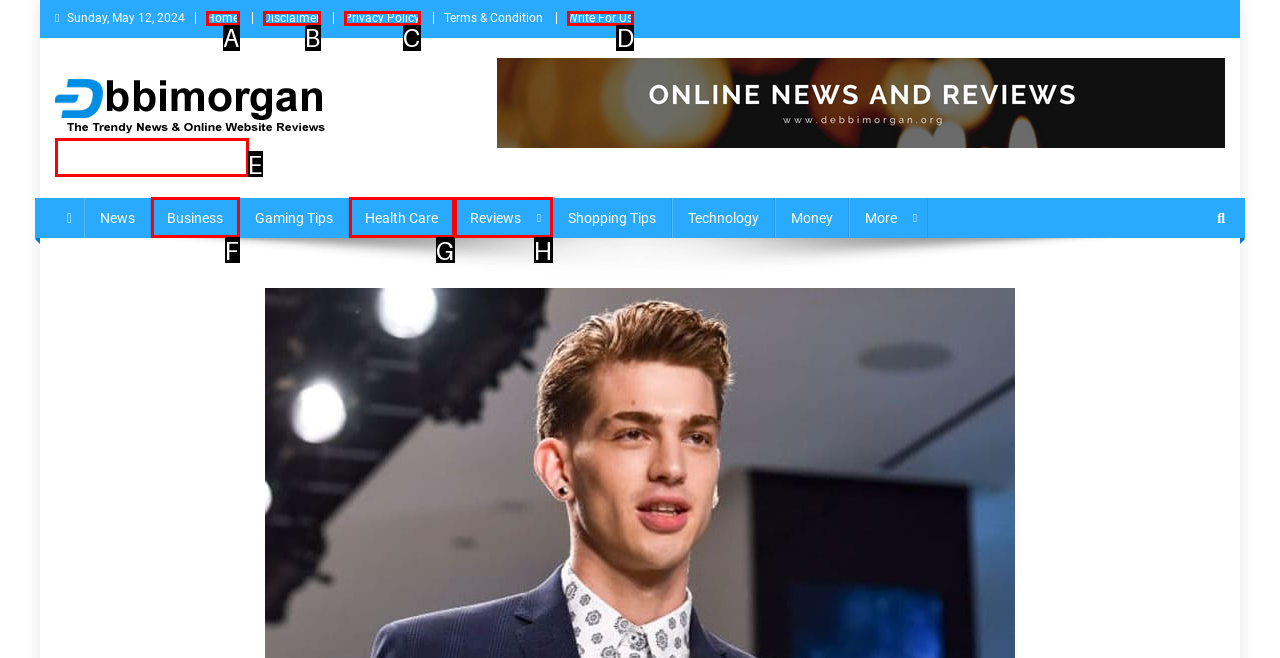Determine the letter of the UI element that will complete the task: go to write for us page
Reply with the corresponding letter.

D